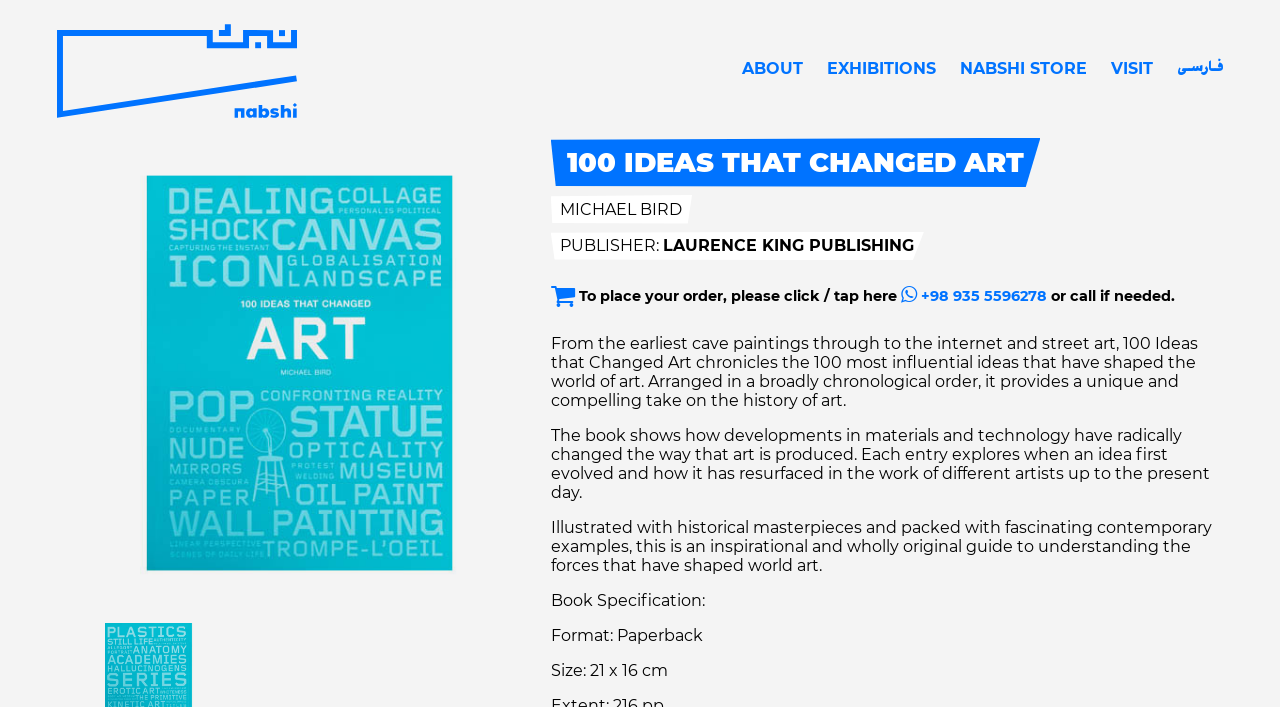Give a short answer using one word or phrase for the question:
Who is the author of the book?

Michael Bird